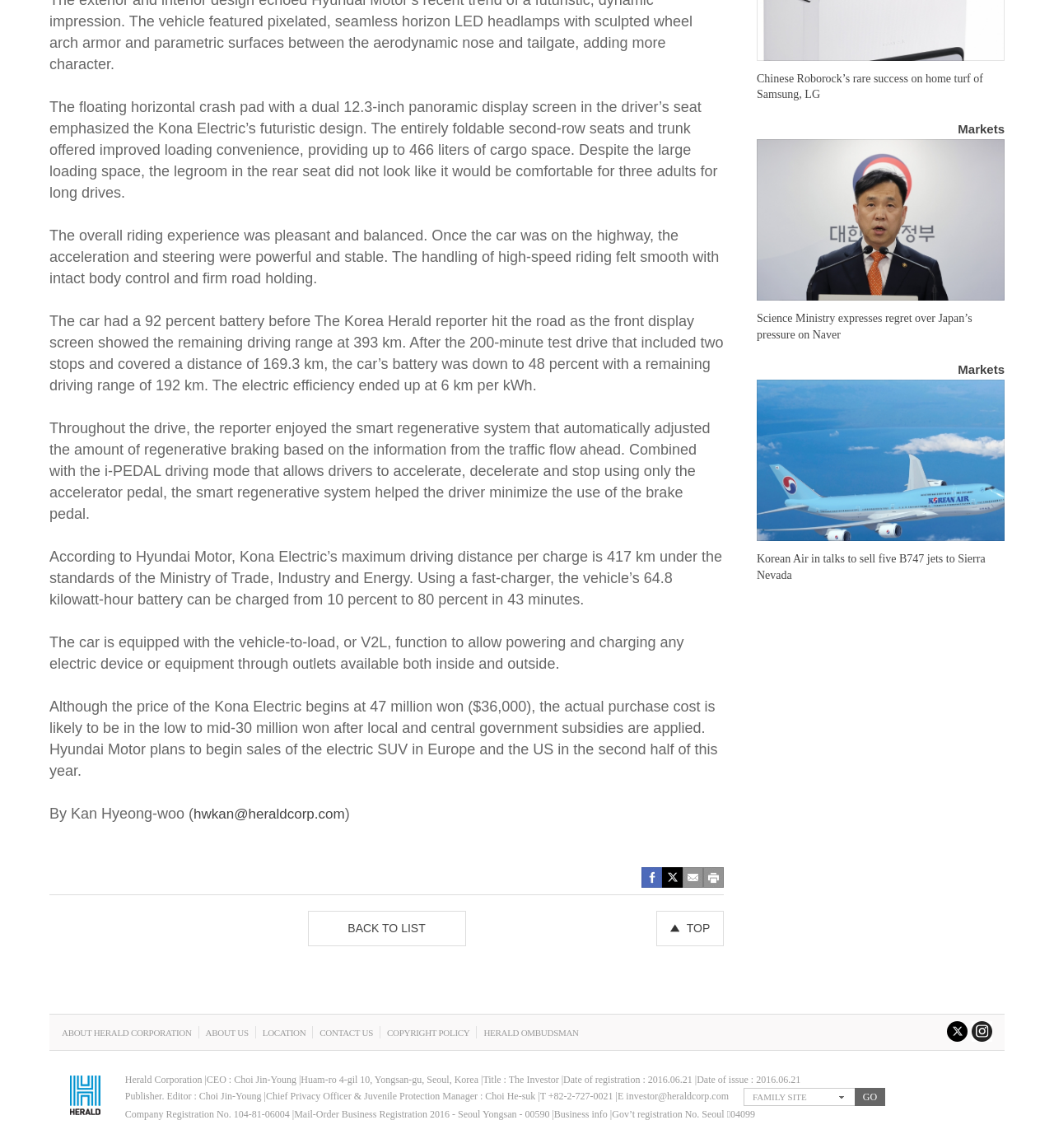How much does the Kona Electric cost?
Answer the question with a thorough and detailed explanation.

The text states, 'Although the price of the Kona Electric begins at 47 million won ($36,000), the actual purchase cost is likely to be in the low to mid-30 million won after local and central government subsidies are applied.'